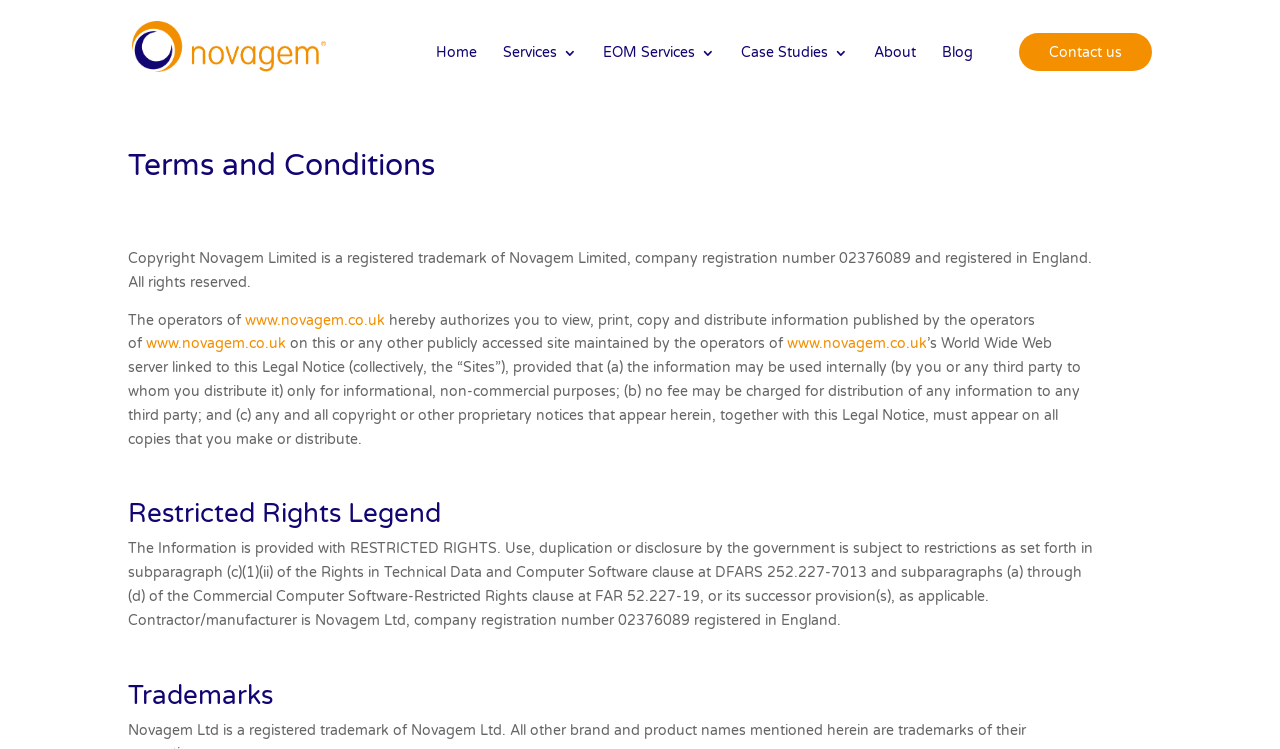Pinpoint the bounding box coordinates of the clickable element to carry out the following instruction: "Go to Contact us."

[0.796, 0.044, 0.9, 0.095]